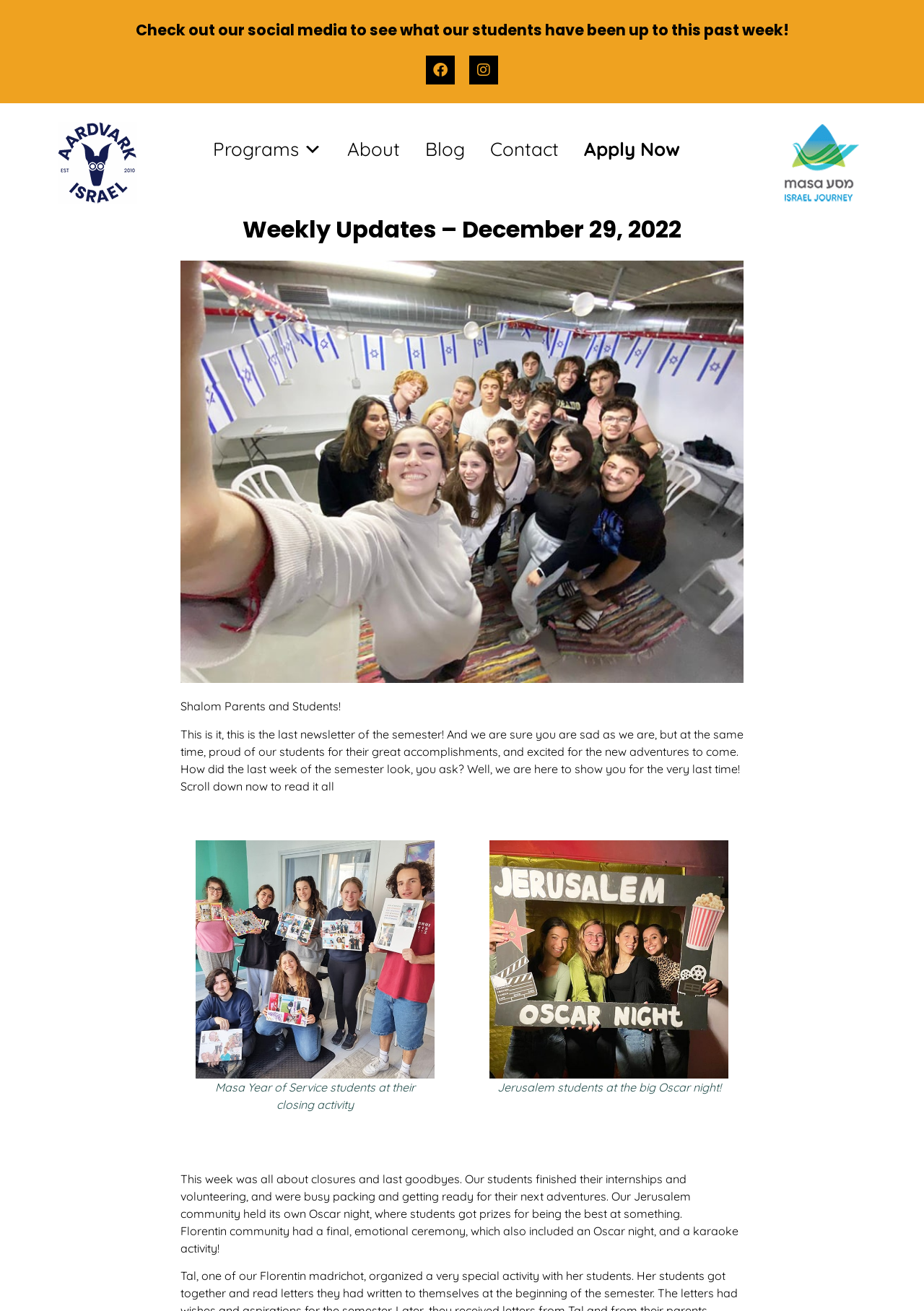Describe the webpage meticulously, covering all significant aspects.

The webpage is about the weekly updates of Aardvark Israel, a gap year program in Israel, dated December 29, 2022. At the top, there is a heading that invites readers to check out their social media to see what their students have been up to that week. Below this, there are links to their Facebook and Instagram pages.

On the top navigation bar, there are links to different sections of the website, including Programs, About, Blog, Contact, and Apply Now. Below this, there is a large header that displays the title "Weekly Updates – December 29, 2022".

The main content of the page is divided into sections. There is a large image that takes up most of the width of the page, with a heading above it that reads "Shalom Parents and Students!". Below this, there is a paragraph of text that welcomes readers and introduces the content of the newsletter.

The next section features an image of Masa year of service students at their closing activity, with a caption below it that describes the image. This is followed by another section with an image of Jerusalem students at the big Oscar night, also with a caption.

The final section of text summarizes the events of the week, including the closure of internships and volunteering, and the Jerusalem community's Oscar night and karaoke activity. There is also a mention of the Florentin community's final, emotional ceremony, which included an Oscar night and karaoke activity.